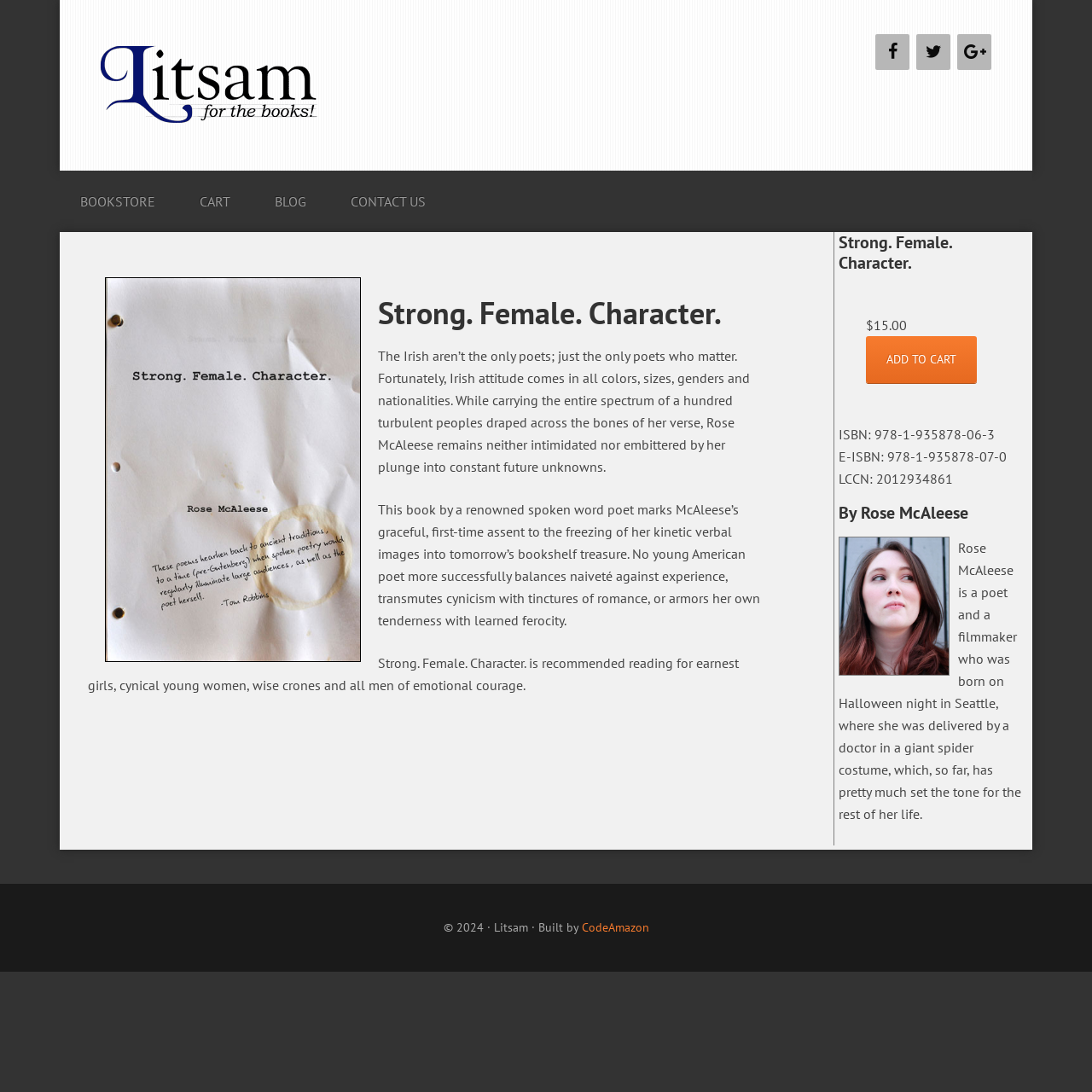Show me the bounding box coordinates of the clickable region to achieve the task as per the instruction: "Visit LITSAM".

[0.086, 0.031, 0.302, 0.125]